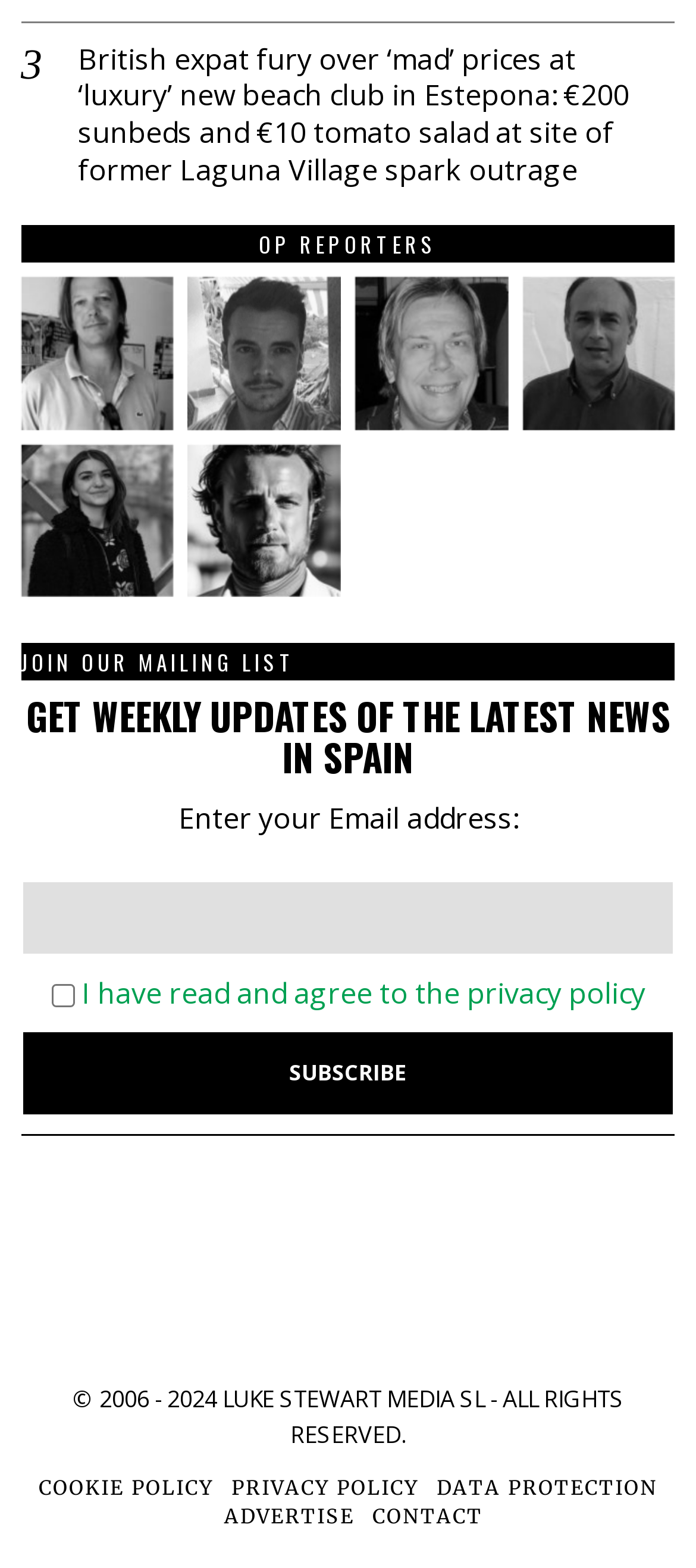Locate the coordinates of the bounding box for the clickable region that fulfills this instruction: "Read the privacy policy".

[0.117, 0.621, 0.927, 0.646]